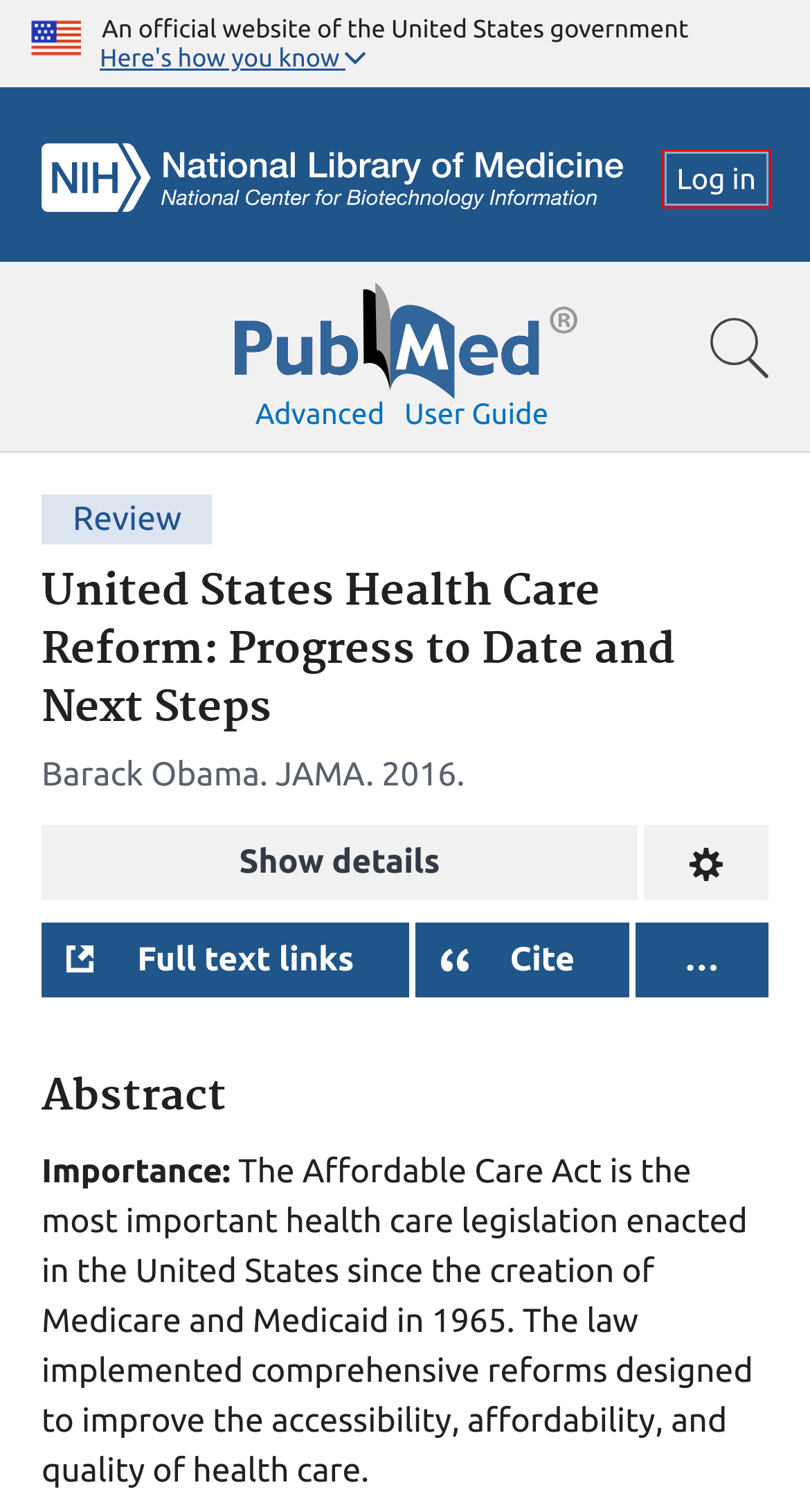A screenshot of a webpage is given, featuring a red bounding box around a UI element. Please choose the webpage description that best aligns with the new webpage after clicking the element in the bounding box. These are the descriptions:
A. Home - PMC - NCBI
B. Connect with NLM
C. NLM Web Policies
D. Careers @ NLM
E. Log in / 
    NCBI
F. National Center for Biotechnology Information
G. National Institutes of Health (NIH) | Turning Discovery Into Health
H. Home - MeSH - NCBI

E